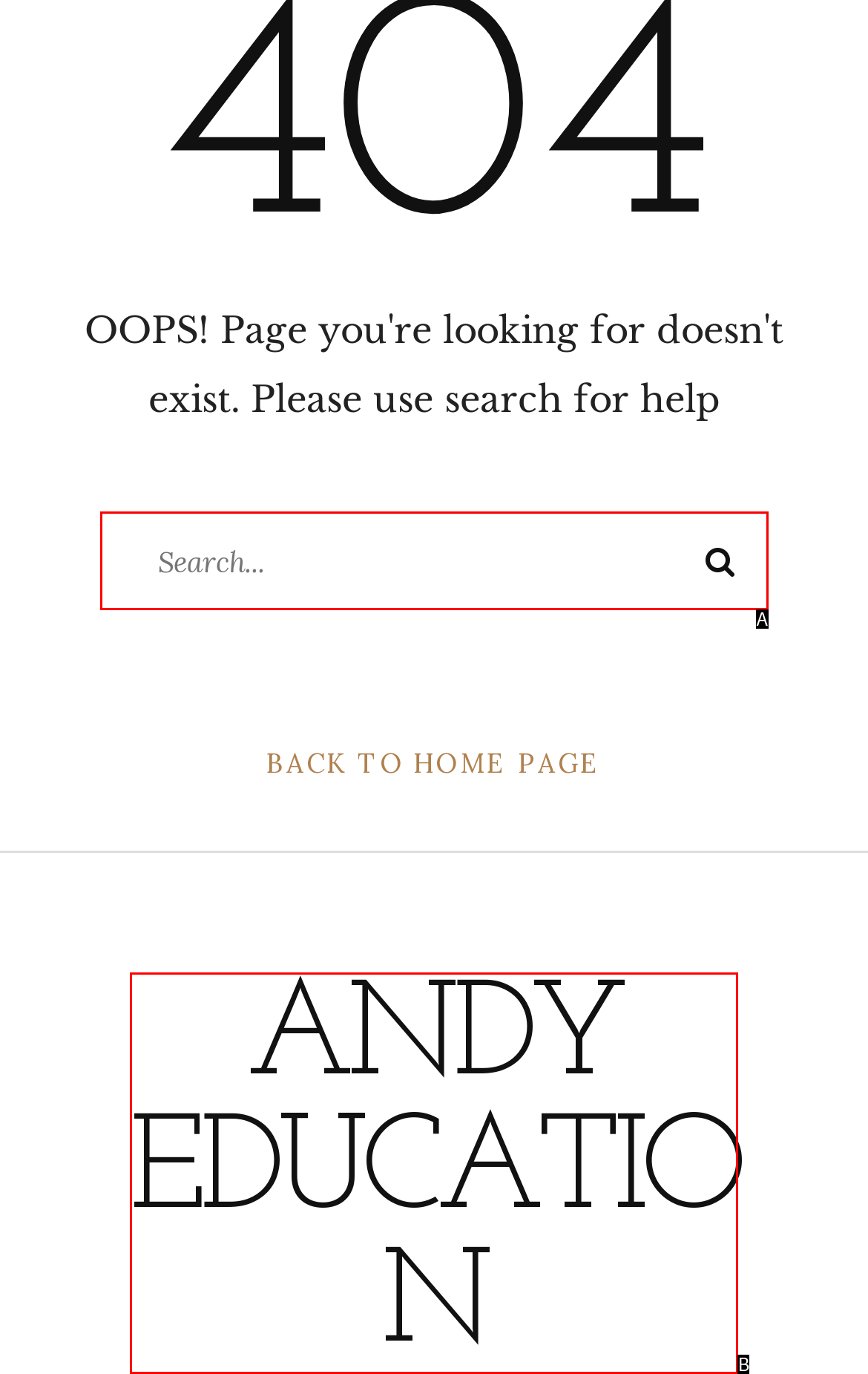Select the HTML element that corresponds to the description: Andy Education
Reply with the letter of the correct option from the given choices.

B